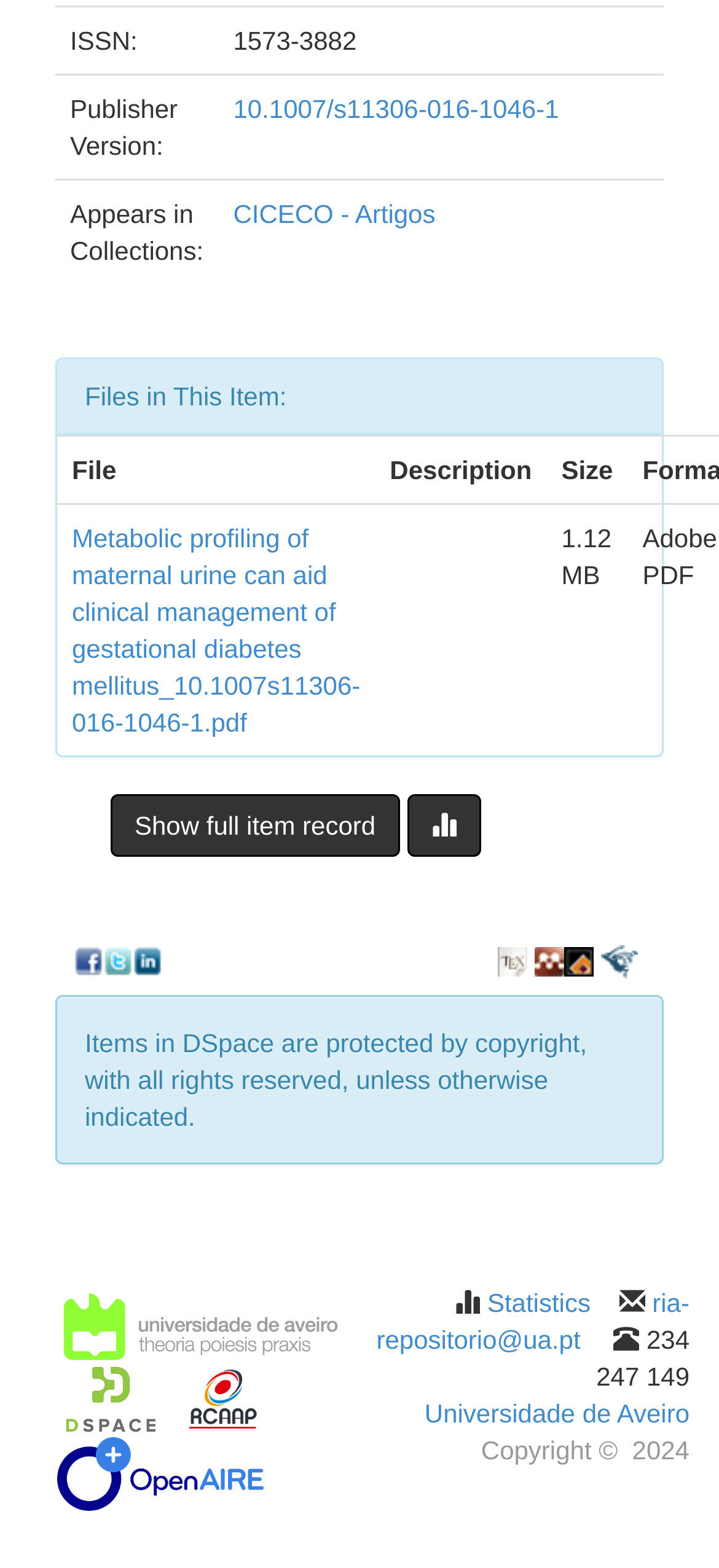Please locate the clickable area by providing the bounding box coordinates to follow this instruction: "Download the file 'Metabolic profiling of maternal urine can aid clinical management of gestational diabetes mellitus_10.1007s11306-016-1046-1.pdf'".

[0.1, 0.333, 0.501, 0.47]